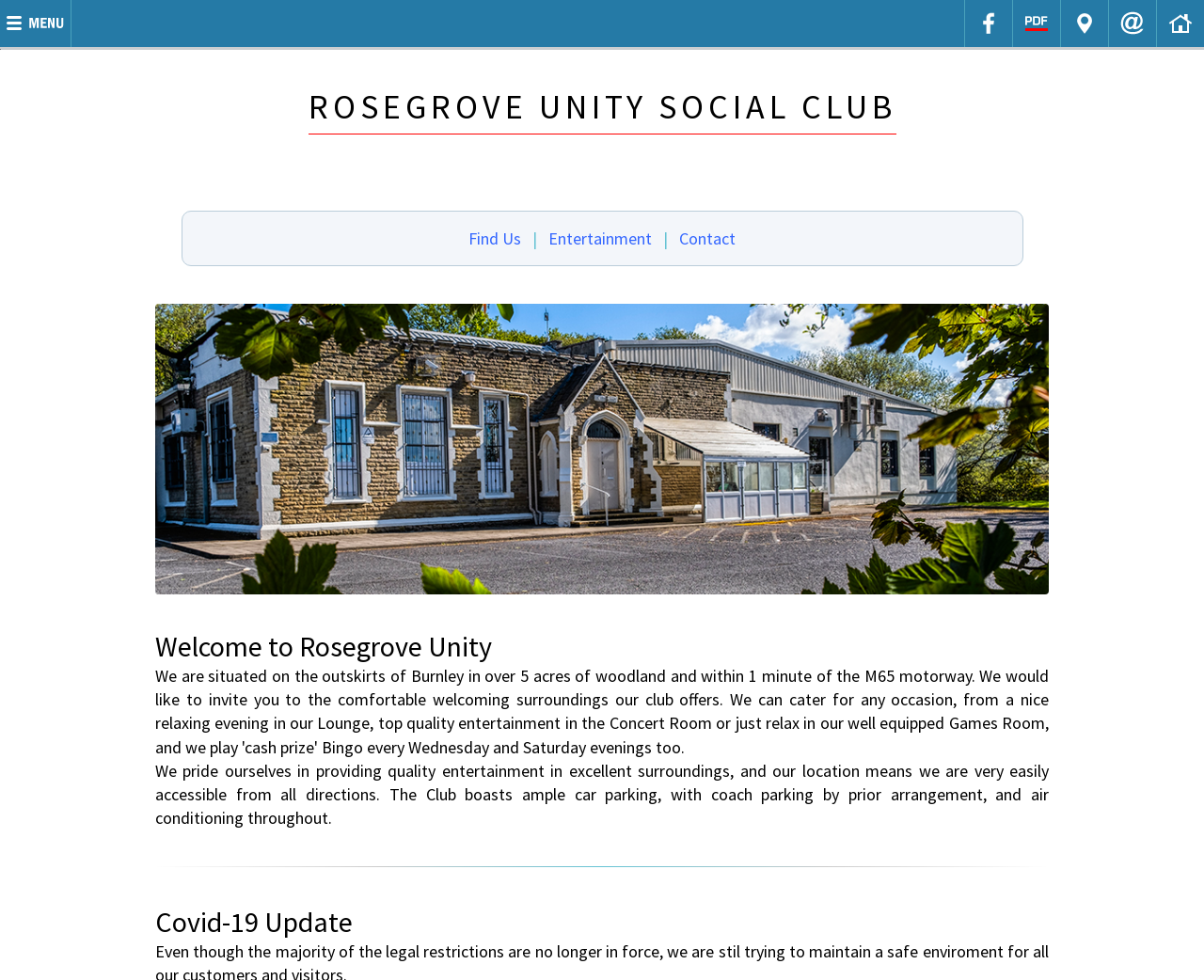Determine the bounding box coordinates of the clickable element necessary to fulfill the instruction: "View PDFs". Provide the coordinates as four float numbers within the 0 to 1 range, i.e., [left, top, right, bottom].

[0.847, 0.007, 0.875, 0.041]